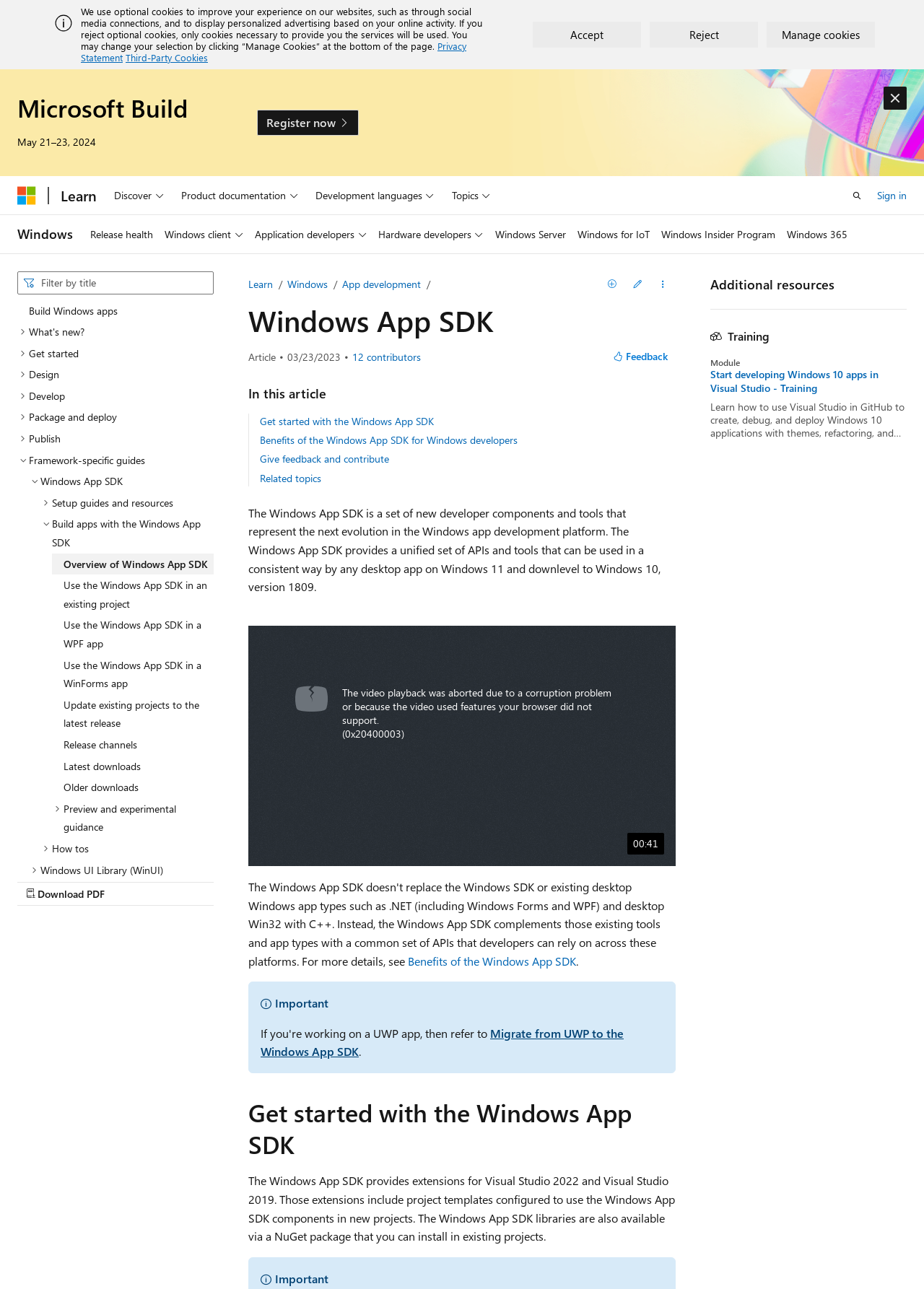For the following element description, predict the bounding box coordinates in the format (top-left x, top-left y, bottom-right x, bottom-right y). All values should be floating point numbers between 0 and 1. Description: Overview of Windows App SDK

[0.056, 0.429, 0.231, 0.446]